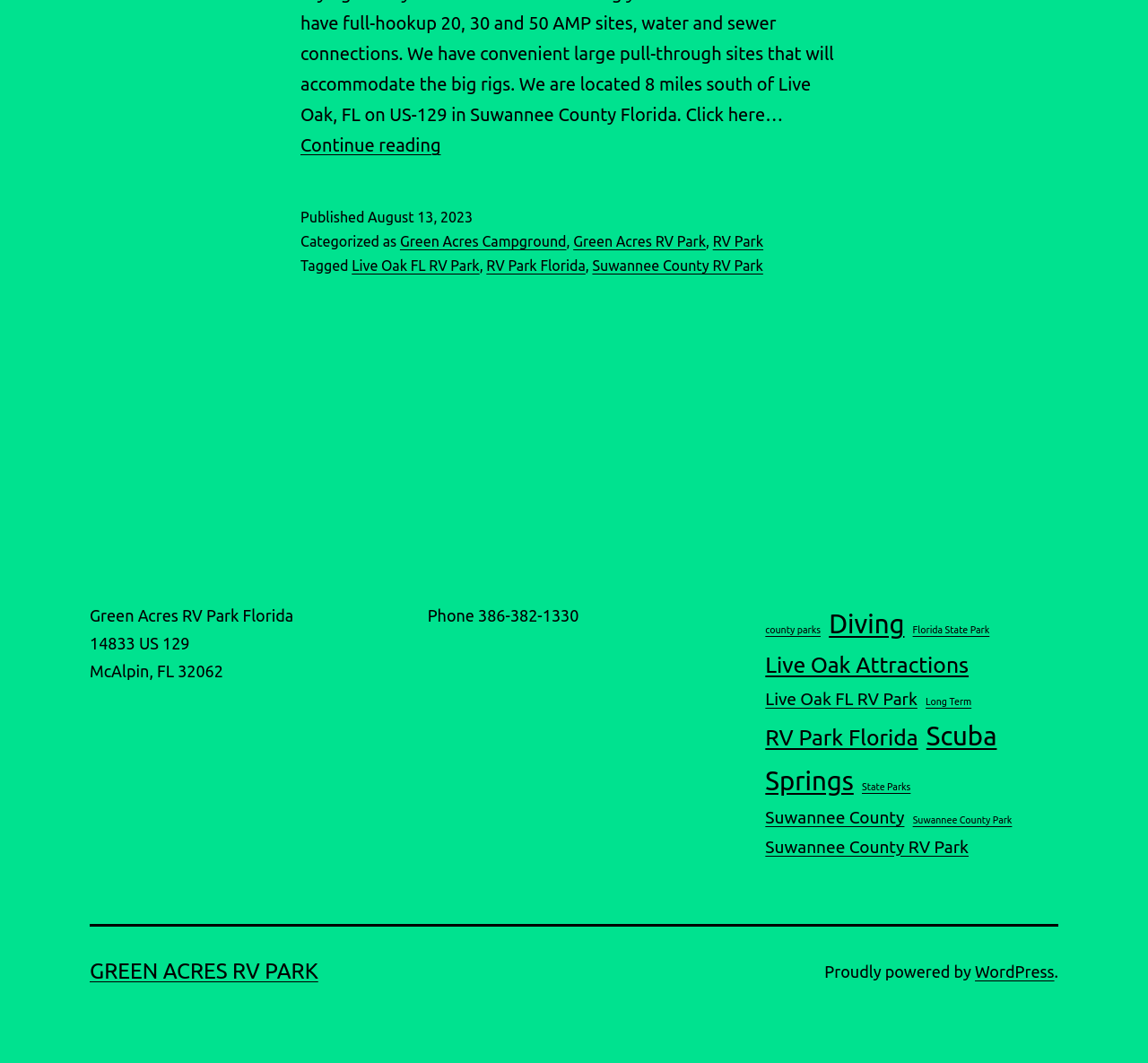What is the name of the county where the RV park is located? Refer to the image and provide a one-word or short phrase answer.

Suwannee County